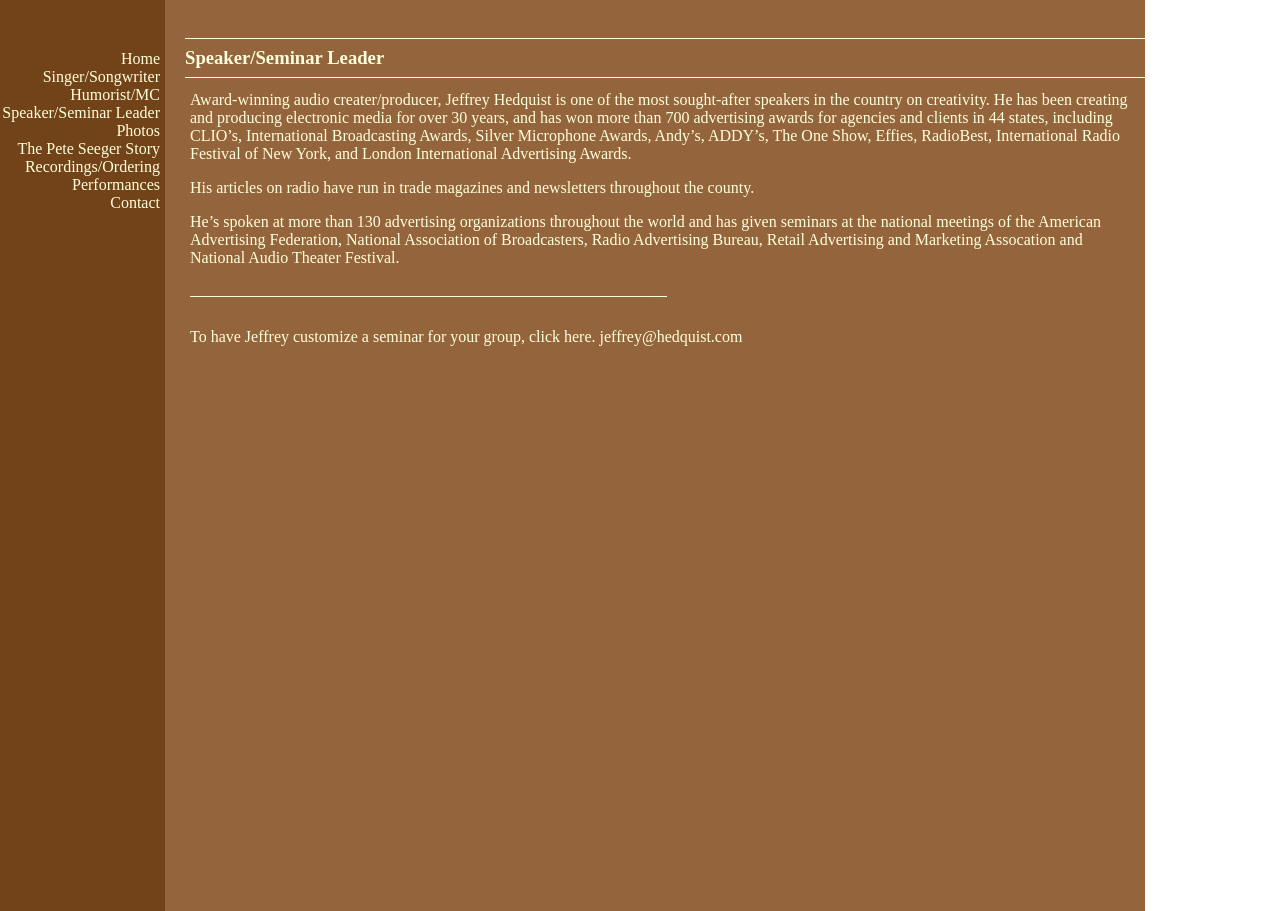Determine the bounding box for the described HTML element: "The Pete Seeger Story". Ensure the coordinates are four float numbers between 0 and 1 in the format [left, top, right, bottom].

[0.014, 0.154, 0.125, 0.172]